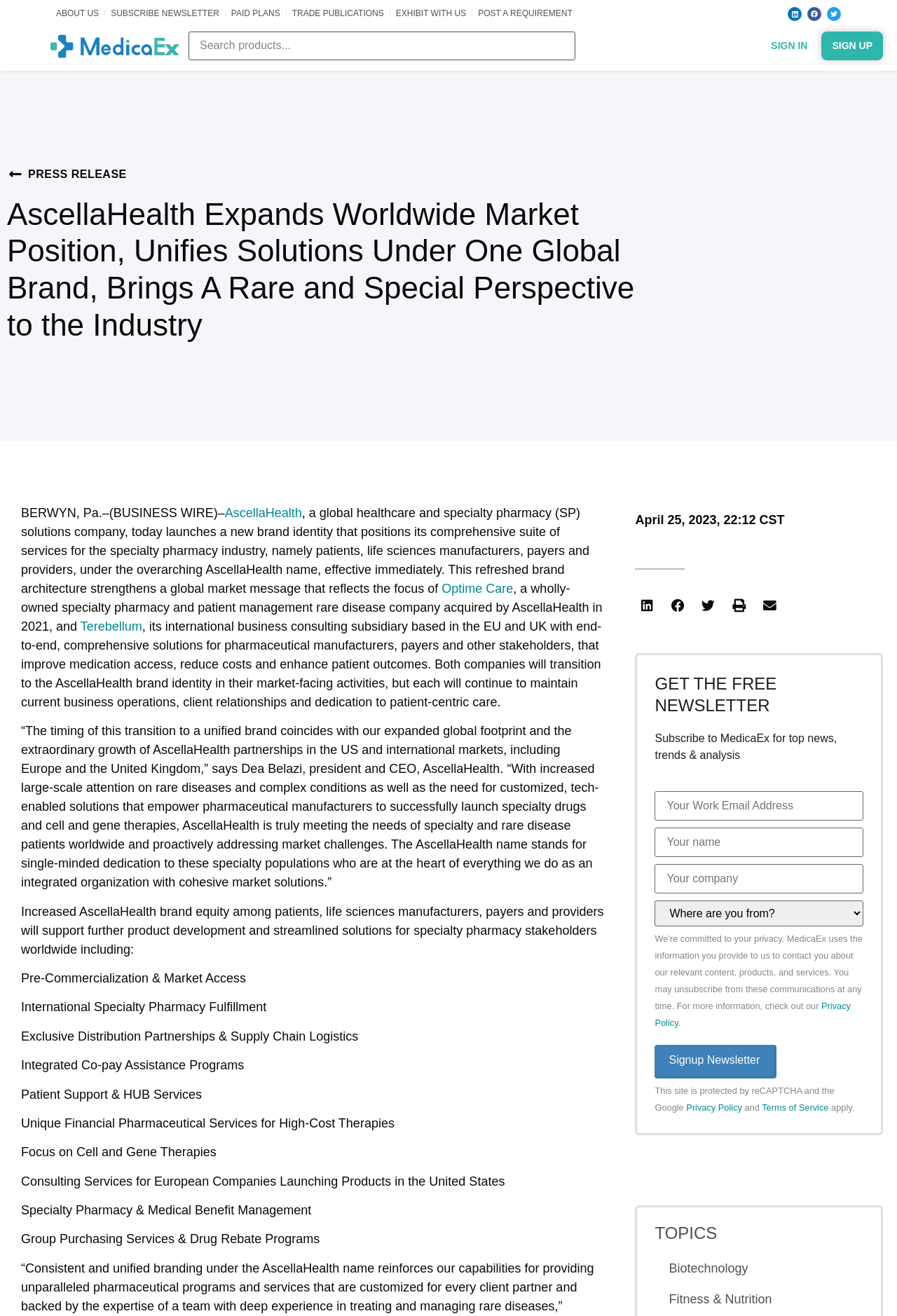Identify the bounding box coordinates for the element you need to click to achieve the following task: "Share on LinkedIn". The coordinates must be four float values ranging from 0 to 1, formatted as [left, top, right, bottom].

[0.708, 0.451, 0.735, 0.469]